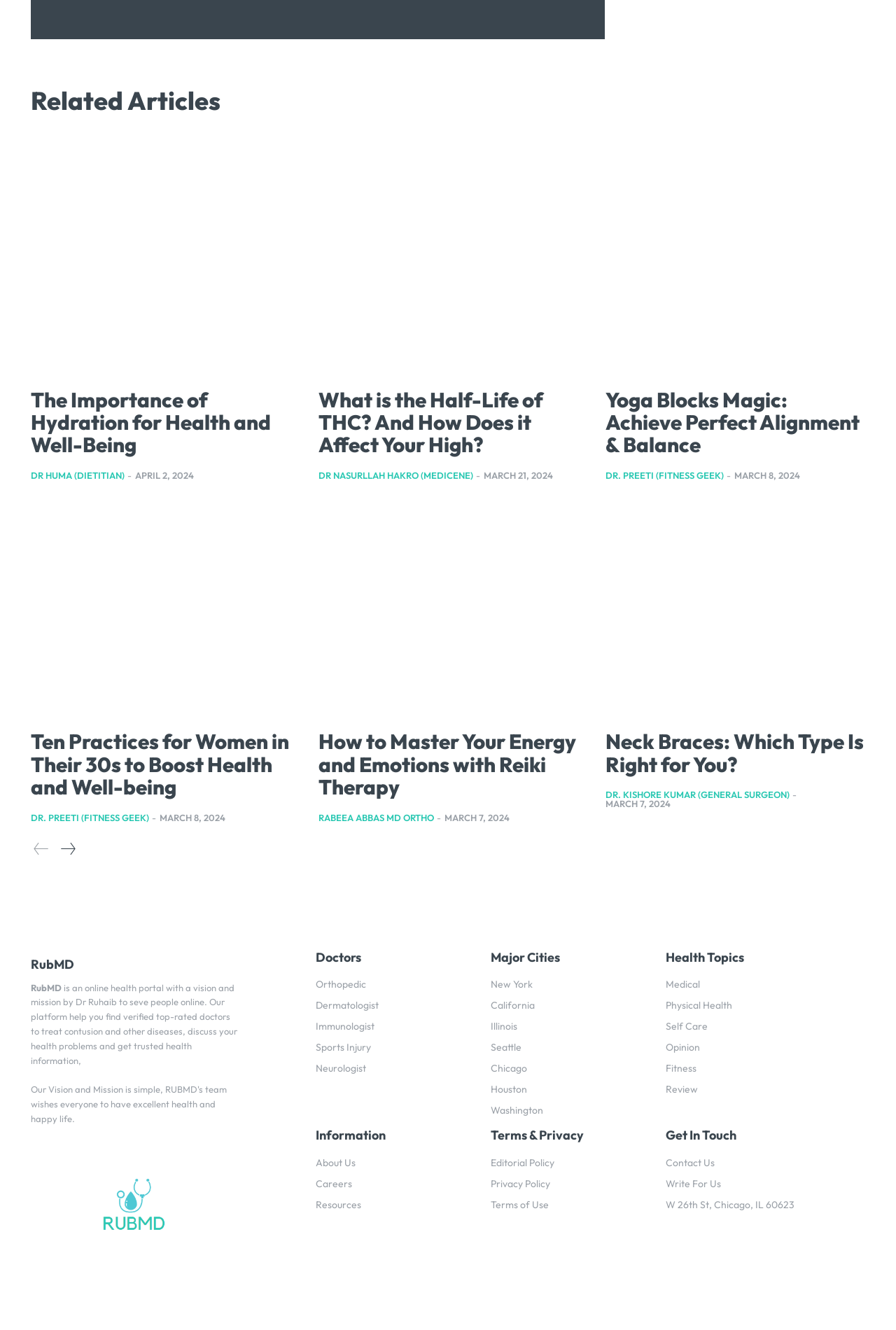Determine the bounding box coordinates for the area that should be clicked to carry out the following instruction: "Read the article 'The Importance of Hydration for Health and Well-Being'".

[0.034, 0.103, 0.324, 0.278]